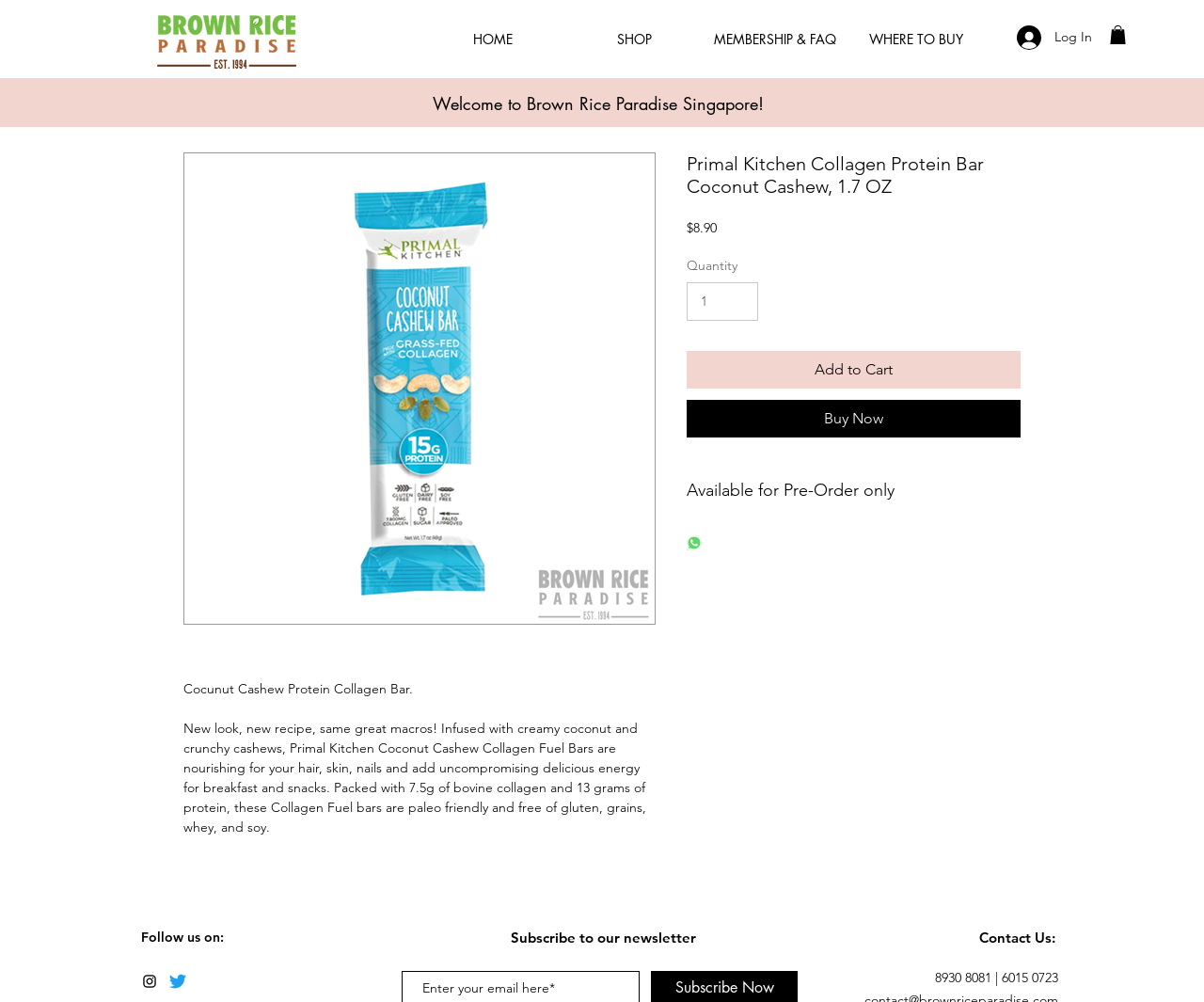Kindly provide the bounding box coordinates of the section you need to click on to fulfill the given instruction: "Click the 'Share on WhatsApp' button".

[0.57, 0.534, 0.583, 0.552]